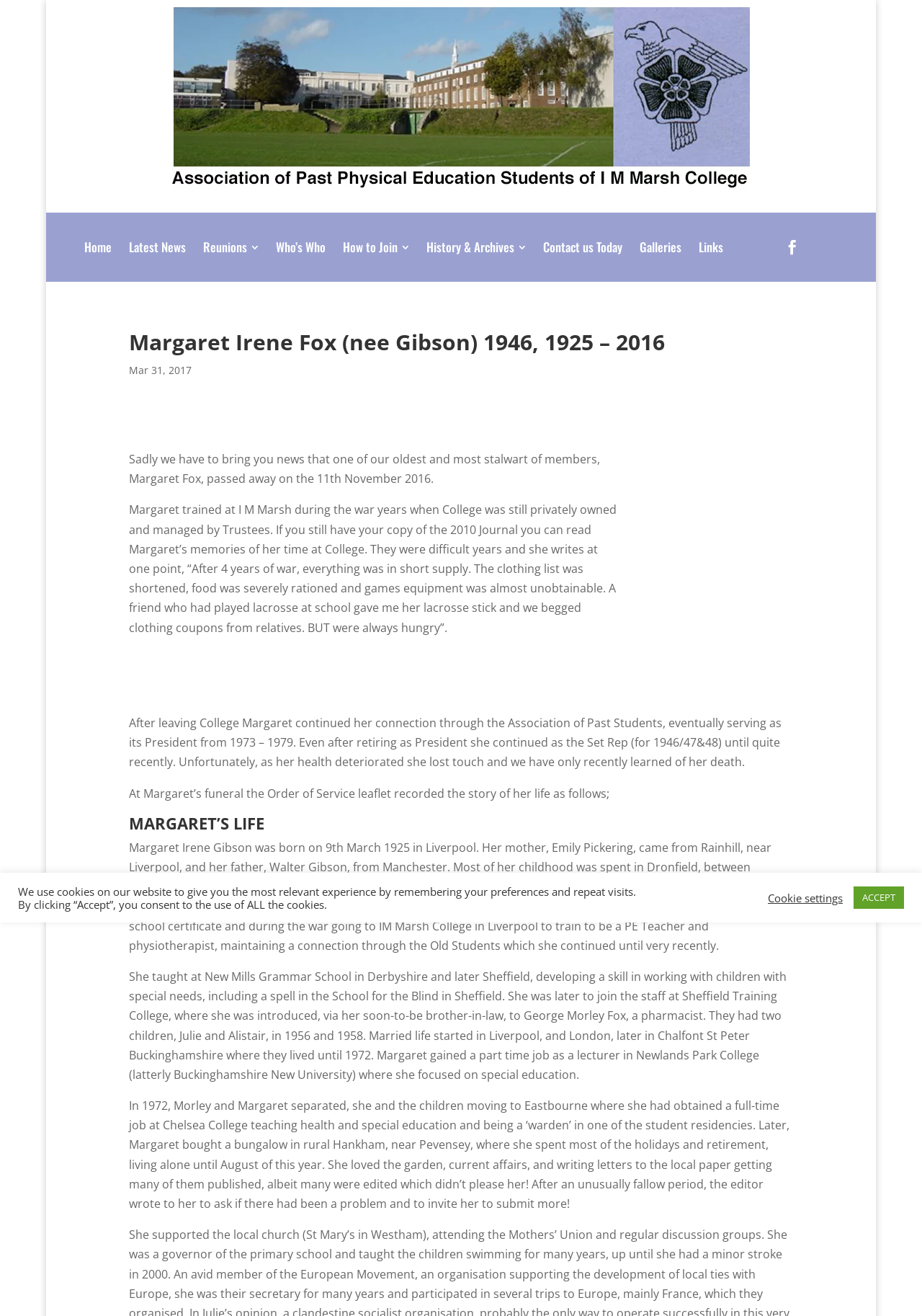Give a concise answer using one word or a phrase to the following question:
What was Margaret Fox's occupation?

PE Teacher and physiotherapist